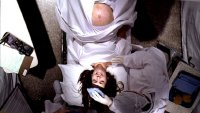What is the focus of the lighting in the image?
From the screenshot, provide a brief answer in one word or phrase.

The mother